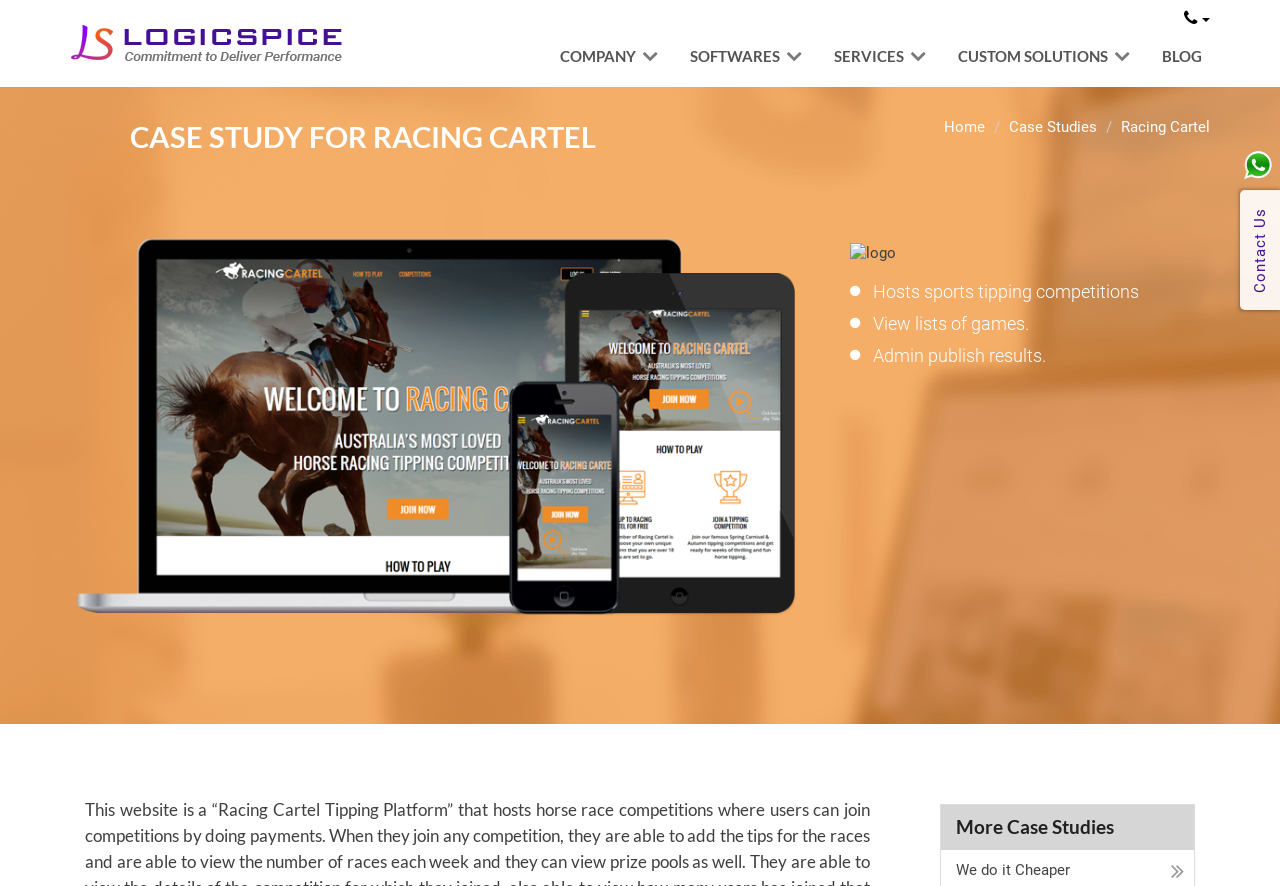Based on the image, please elaborate on the answer to the following question:
What is the name of the platform being showcased?

I found the name of the platform being showcased by looking at the image 'Racing Cartel-logicspice' and the StaticText 'Racing Cartel' on the page, which suggests that the platform being showcased is Racing Cartel.